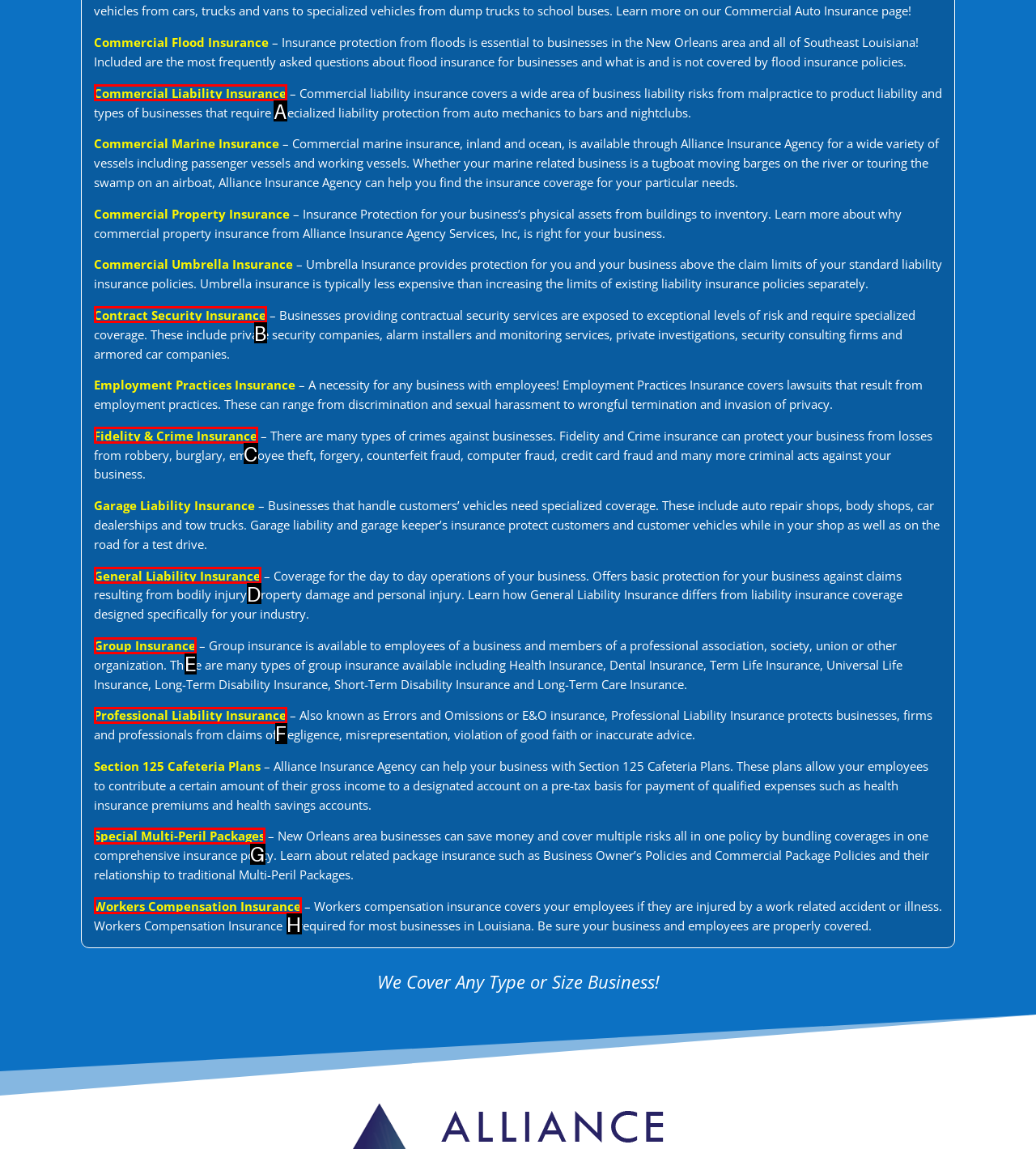Find the option that best fits the description: Fidelity & Crime Insurance. Answer with the letter of the option.

C